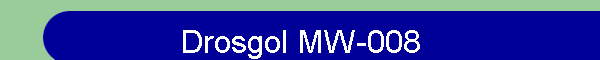Look at the image and write a detailed answer to the question: 
What is the possible context of Drosgol MW-008?

The caption suggests that the design likely serves as a header or title for a section related to Drosgol MW-008, indicating its significance, possibly in the context of a hiking or summiting experience, which provides a reasonable inference about the possible context.